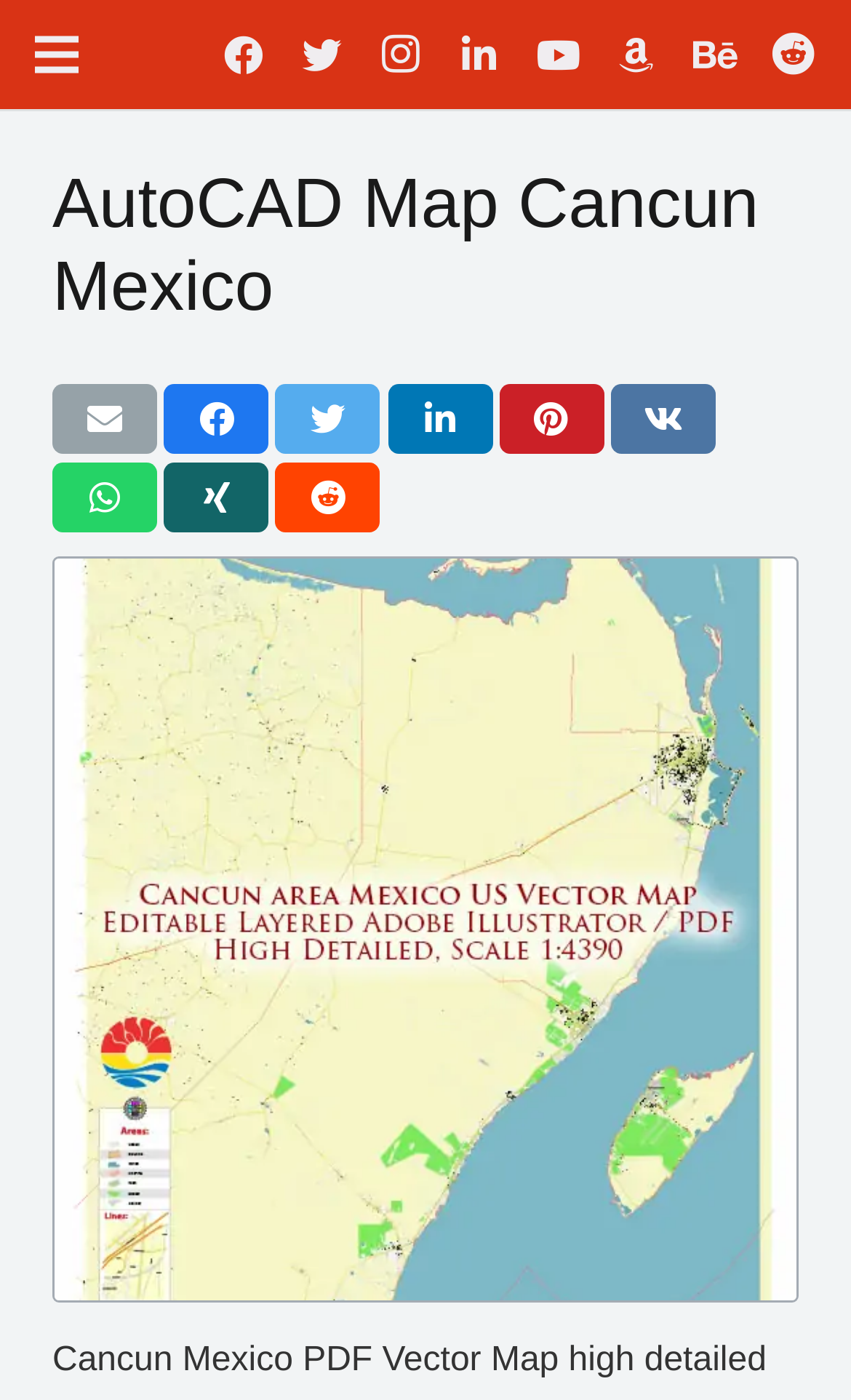Locate the UI element described as follows: "aria-label="YouTube" title="YouTube"". Return the bounding box coordinates as four float numbers between 0 and 1 in the order [left, top, right, bottom].

[0.609, 0.011, 0.701, 0.067]